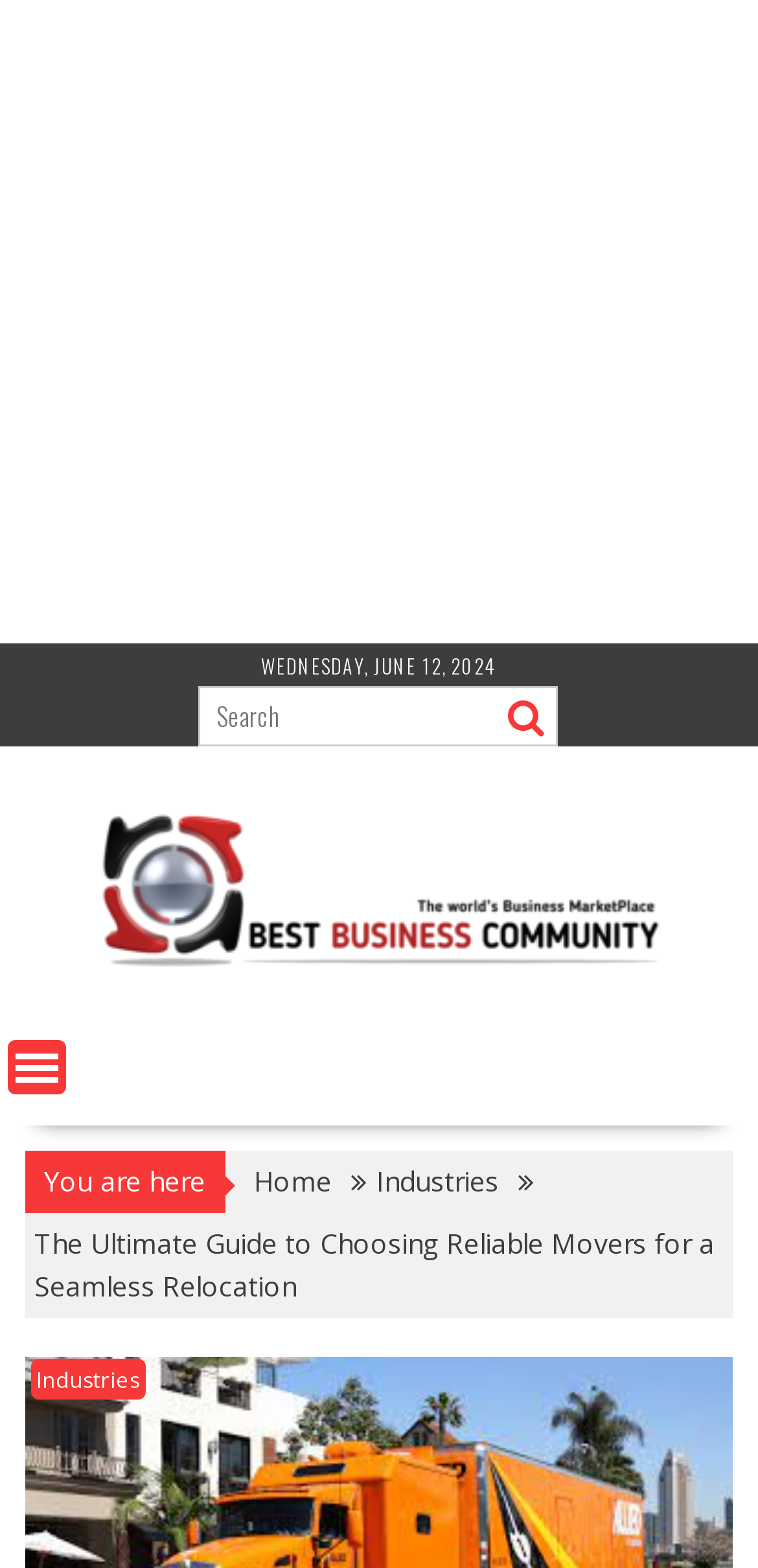Identify the text that serves as the heading for the webpage and generate it.

THE ULTIMATE GUIDE TO CHOOSING RELIABLE MOVERS FOR A SEAMLESS RELOCATION